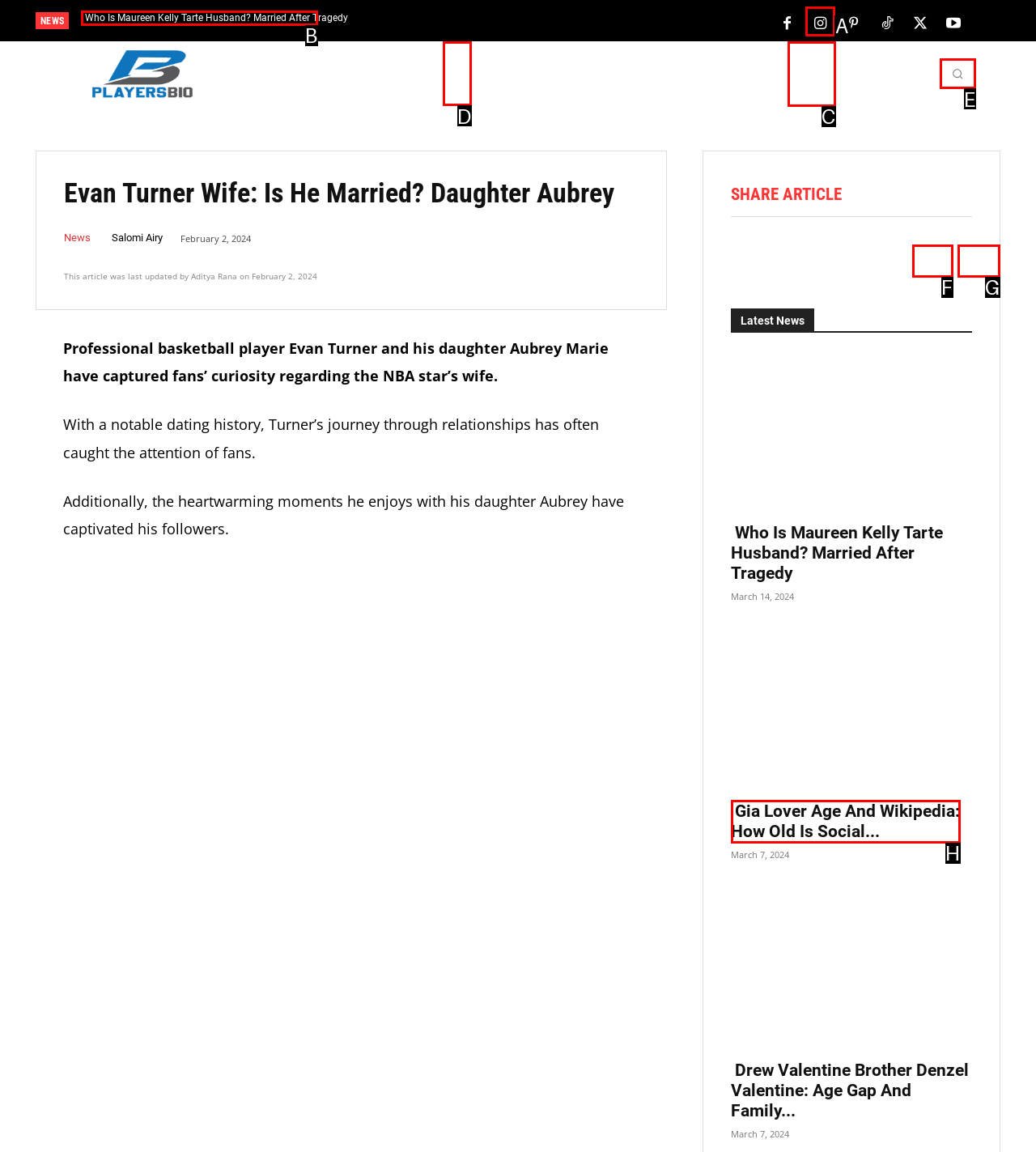Identify the correct UI element to click for this instruction: Go to the 'HOME' page
Respond with the appropriate option's letter from the provided choices directly.

D